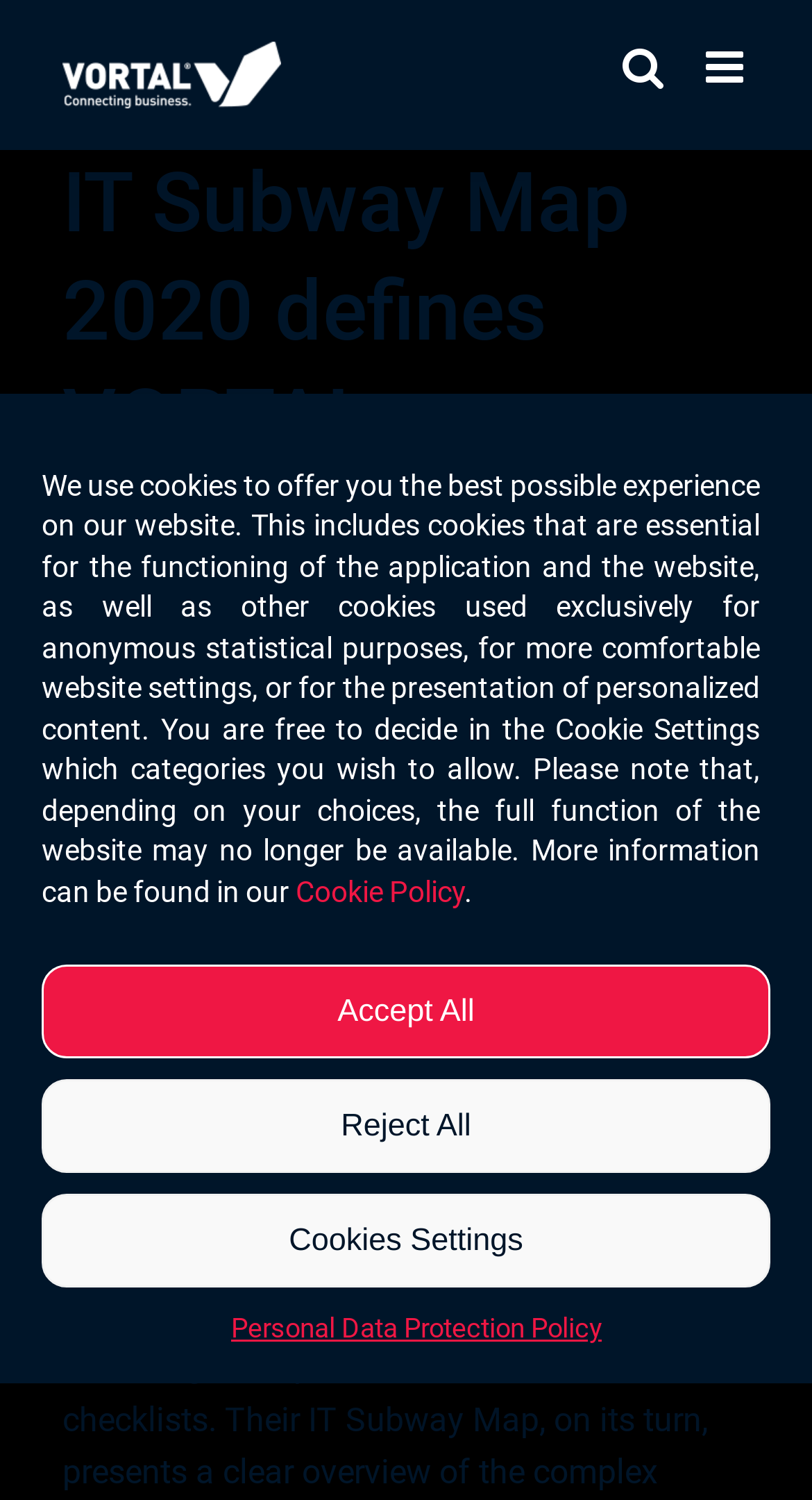Please specify the bounding box coordinates for the clickable region that will help you carry out the instruction: "Click the VORTAL Logo".

[0.077, 0.028, 0.346, 0.072]